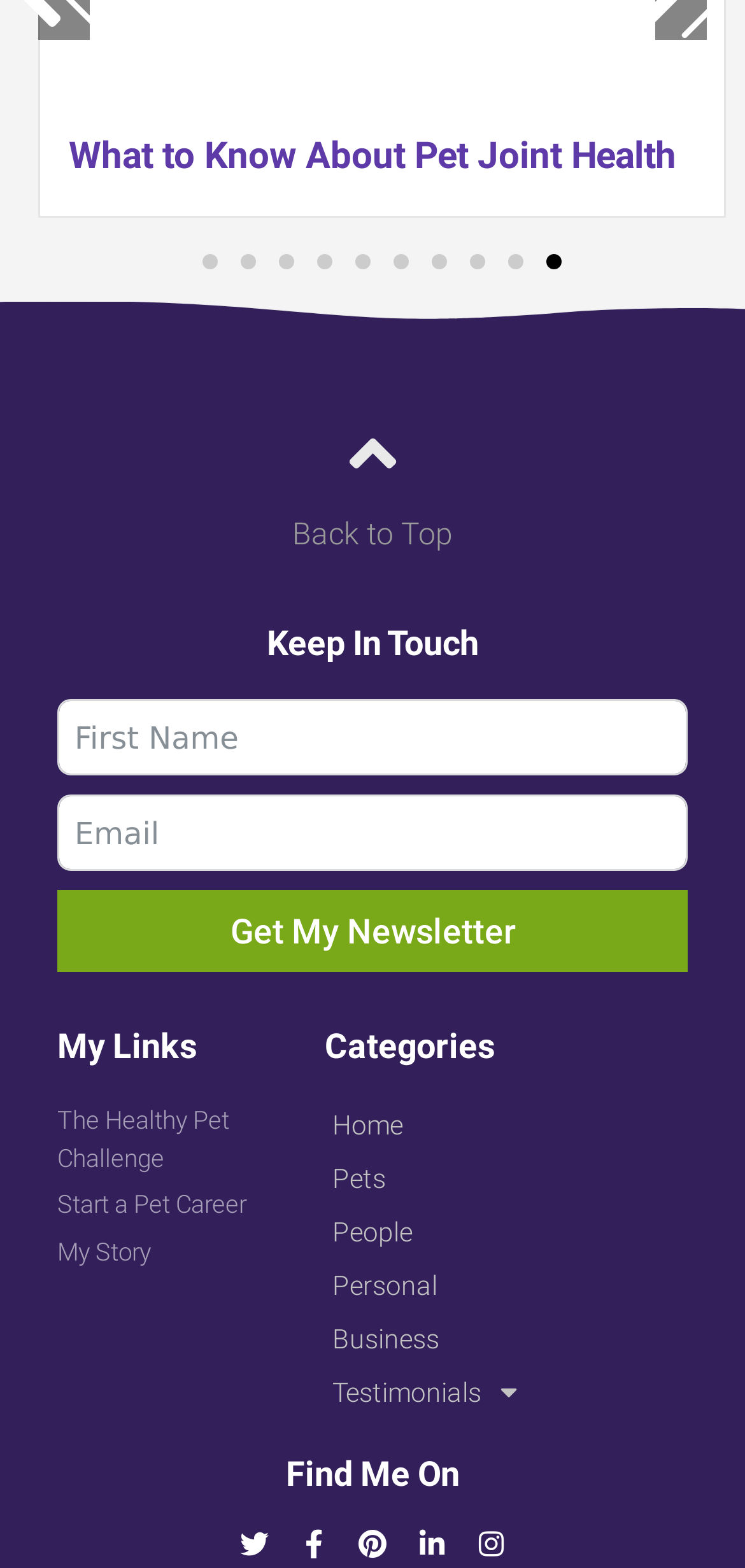Please respond to the question using a single word or phrase:
What is the topic of the heading at the top of the webpage?

Pet Foods